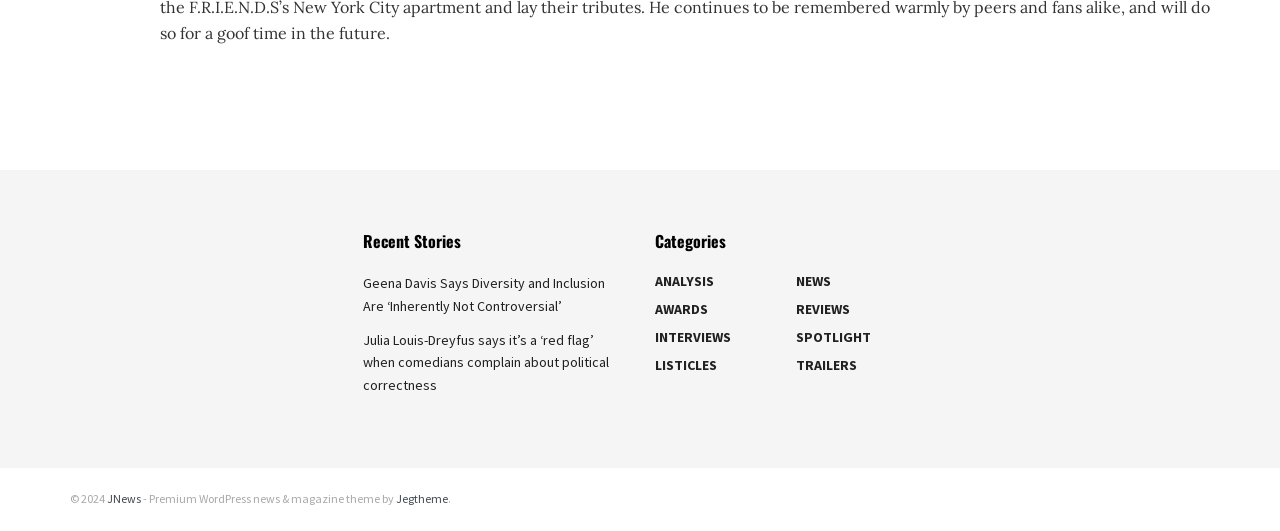Using the information in the image, could you please answer the following question in detail:
How many categories are listed on the webpage?

The webpage lists 8 categories: ANALYSIS, AWARDS, INTERVIEWS, LISTICLES, NEWS, REVIEWS, SPOTLIGHT, and TRAILERS.